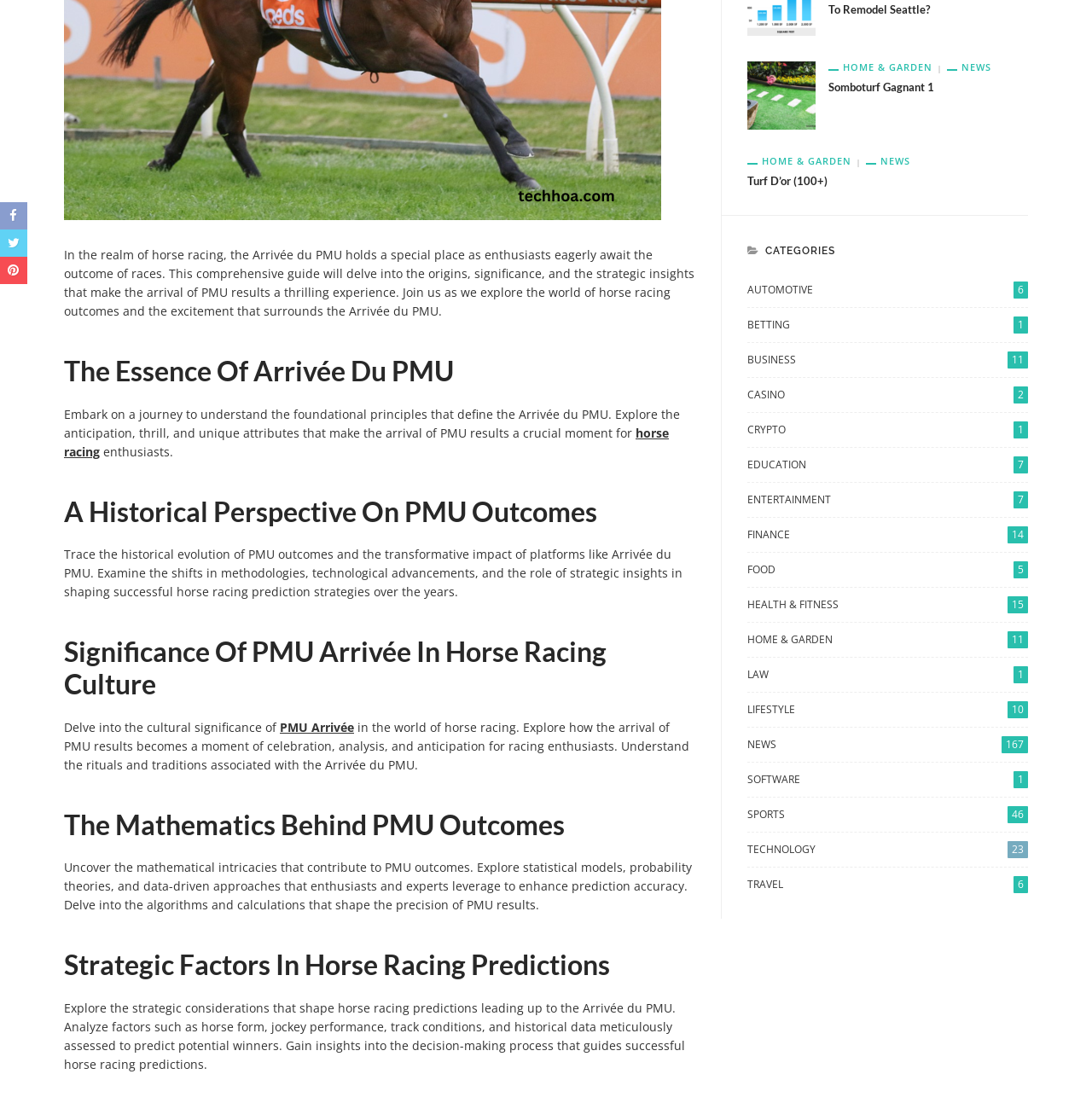Give the bounding box coordinates for this UI element: "Home & Garden11". The coordinates should be four float numbers between 0 and 1, arranged as [left, top, right, bottom].

[0.684, 0.572, 0.941, 0.596]